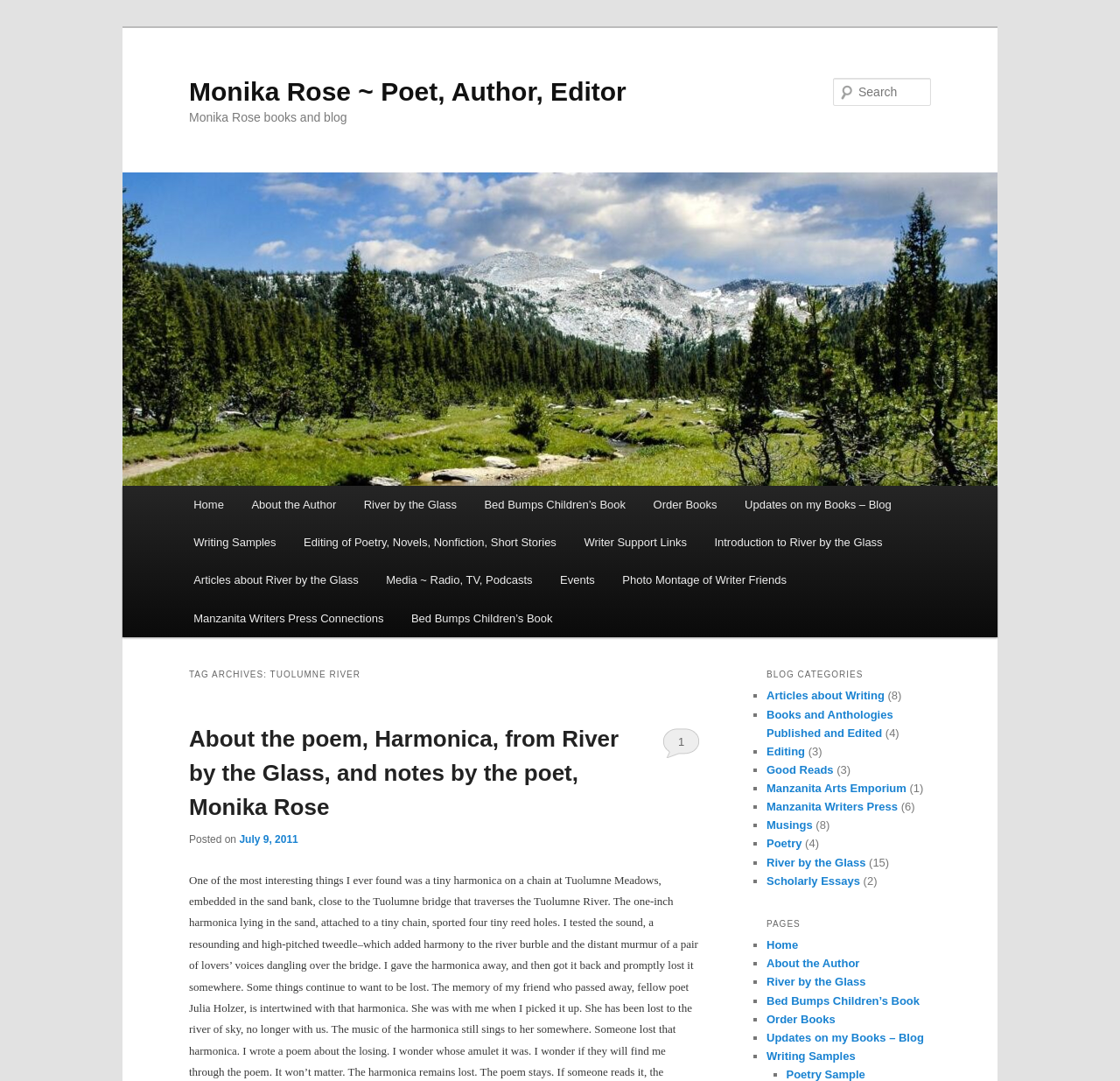Locate the bounding box of the UI element with the following description: "Photo Montage of Writer Friends".

[0.543, 0.519, 0.715, 0.554]